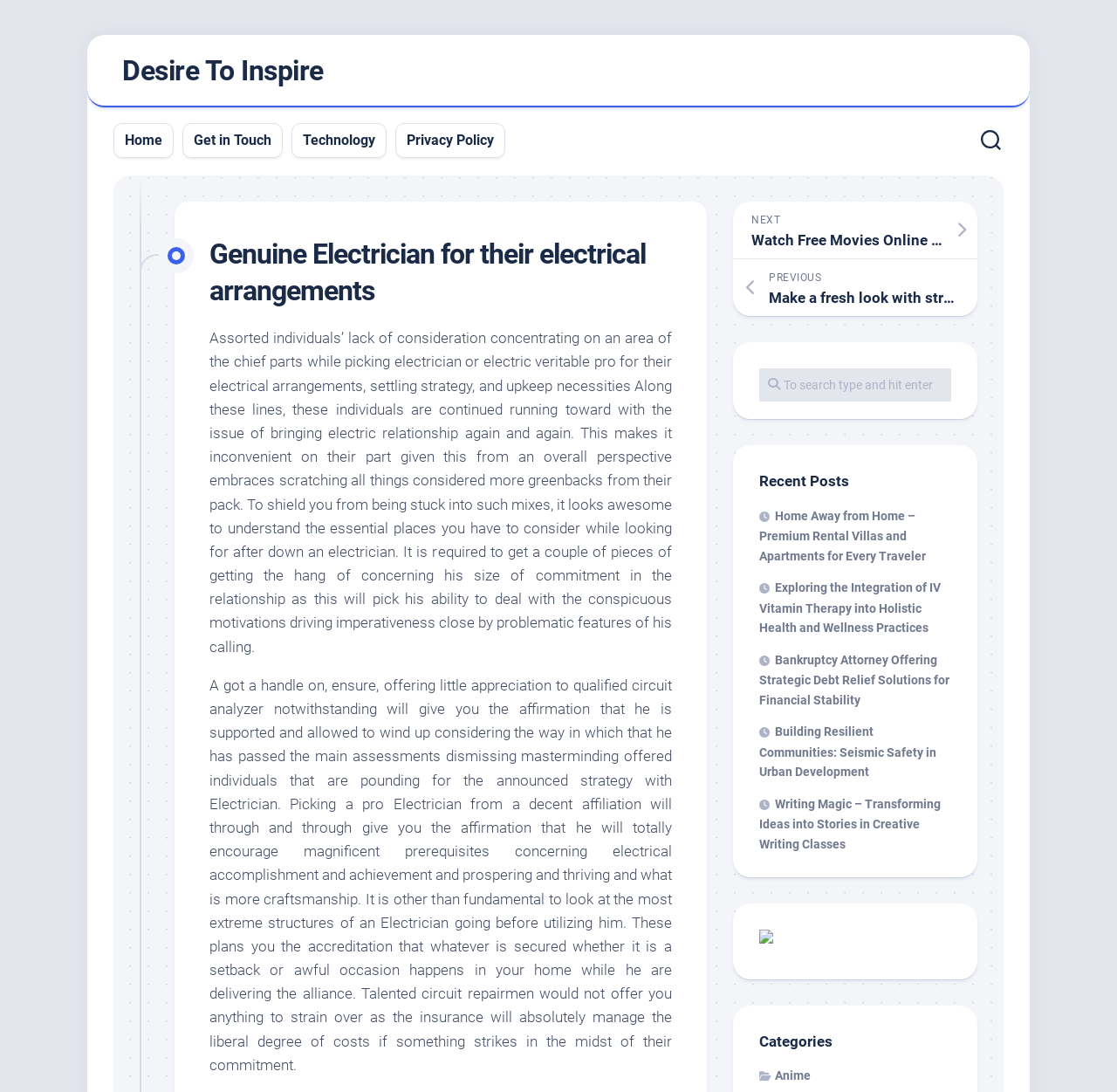Given the description "Technology", provide the bounding box coordinates of the corresponding UI element.

[0.271, 0.12, 0.336, 0.137]